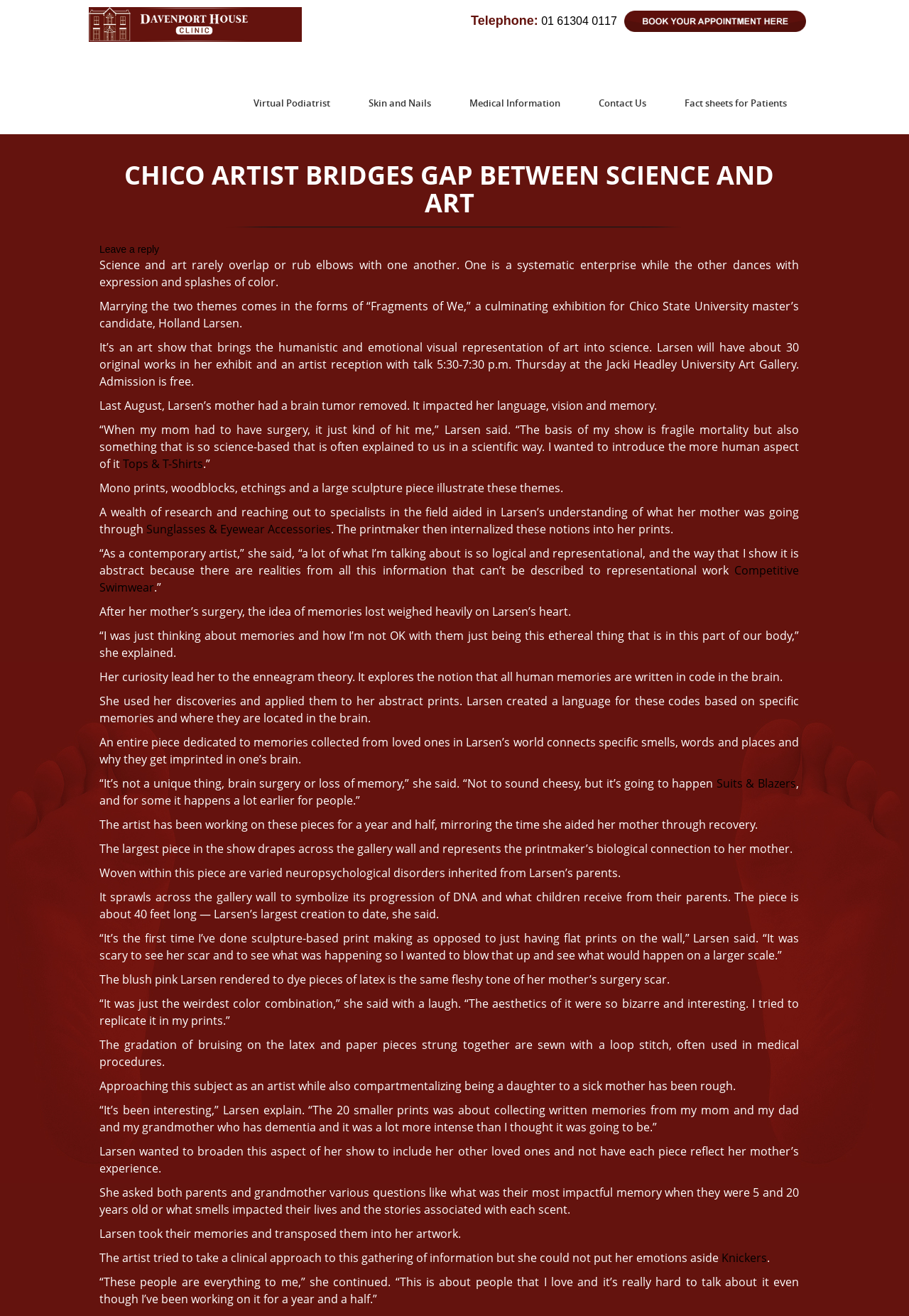Provide a single word or phrase to answer the given question: 
What is the name of the gallery where the exhibition is taking place?

Jacki Headley University Art Gallery